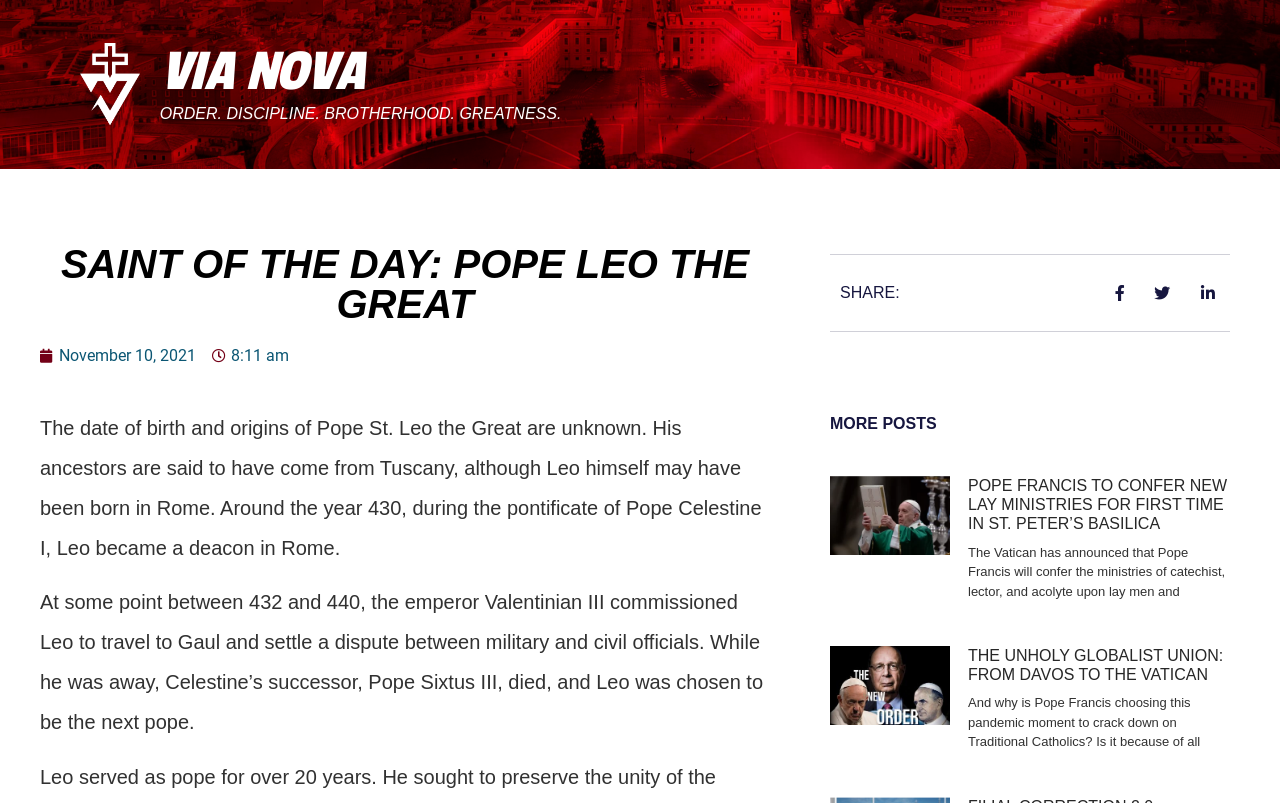Bounding box coordinates are to be given in the format (top-left x, top-left y, bottom-right x, bottom-right y). All values must be floating point numbers between 0 and 1. Provide the bounding box coordinate for the UI element described as: November 10, 2021

[0.031, 0.428, 0.153, 0.458]